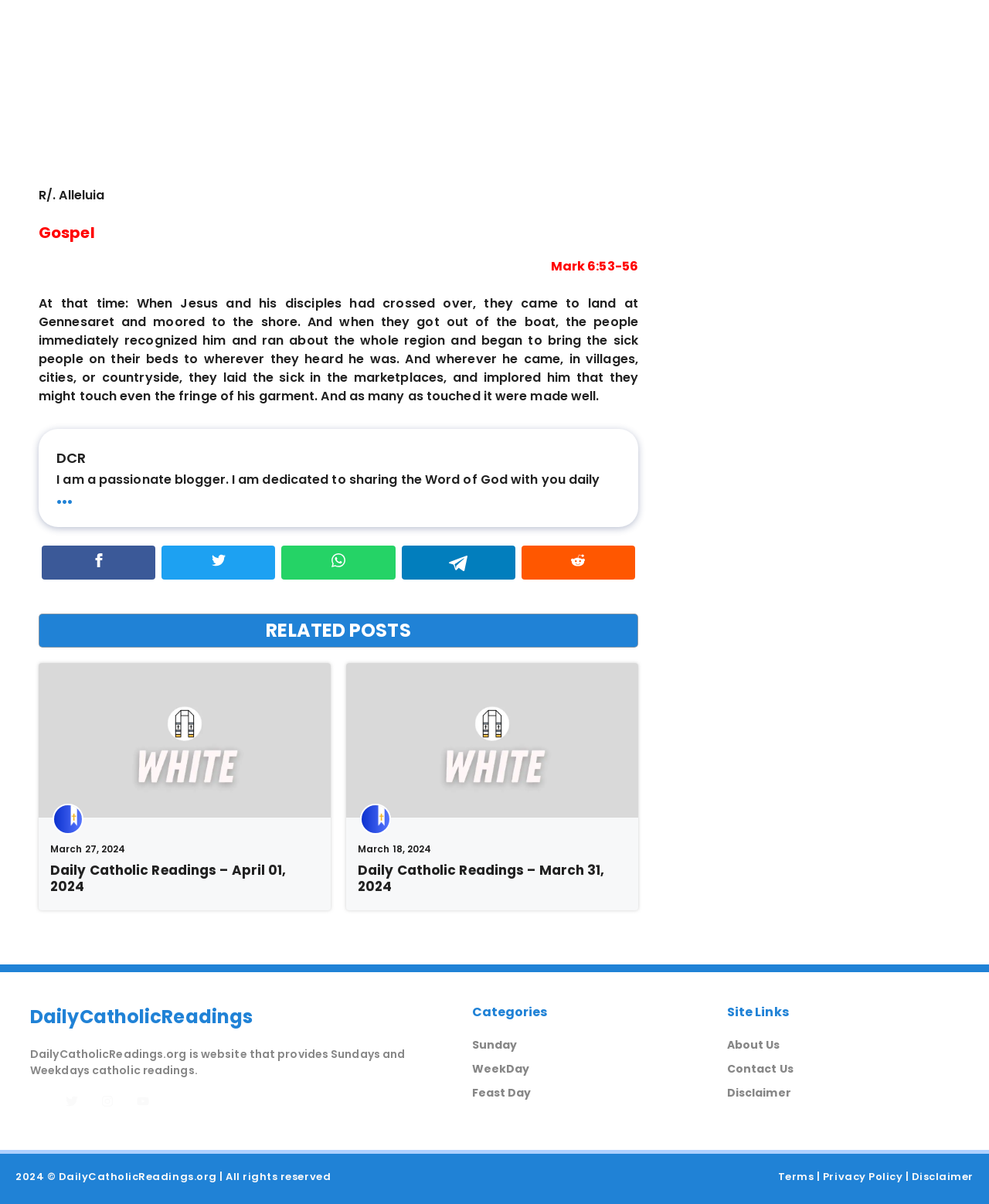Give a short answer using one word or phrase for the question:
Who is the author of the daily readings?

Not specified